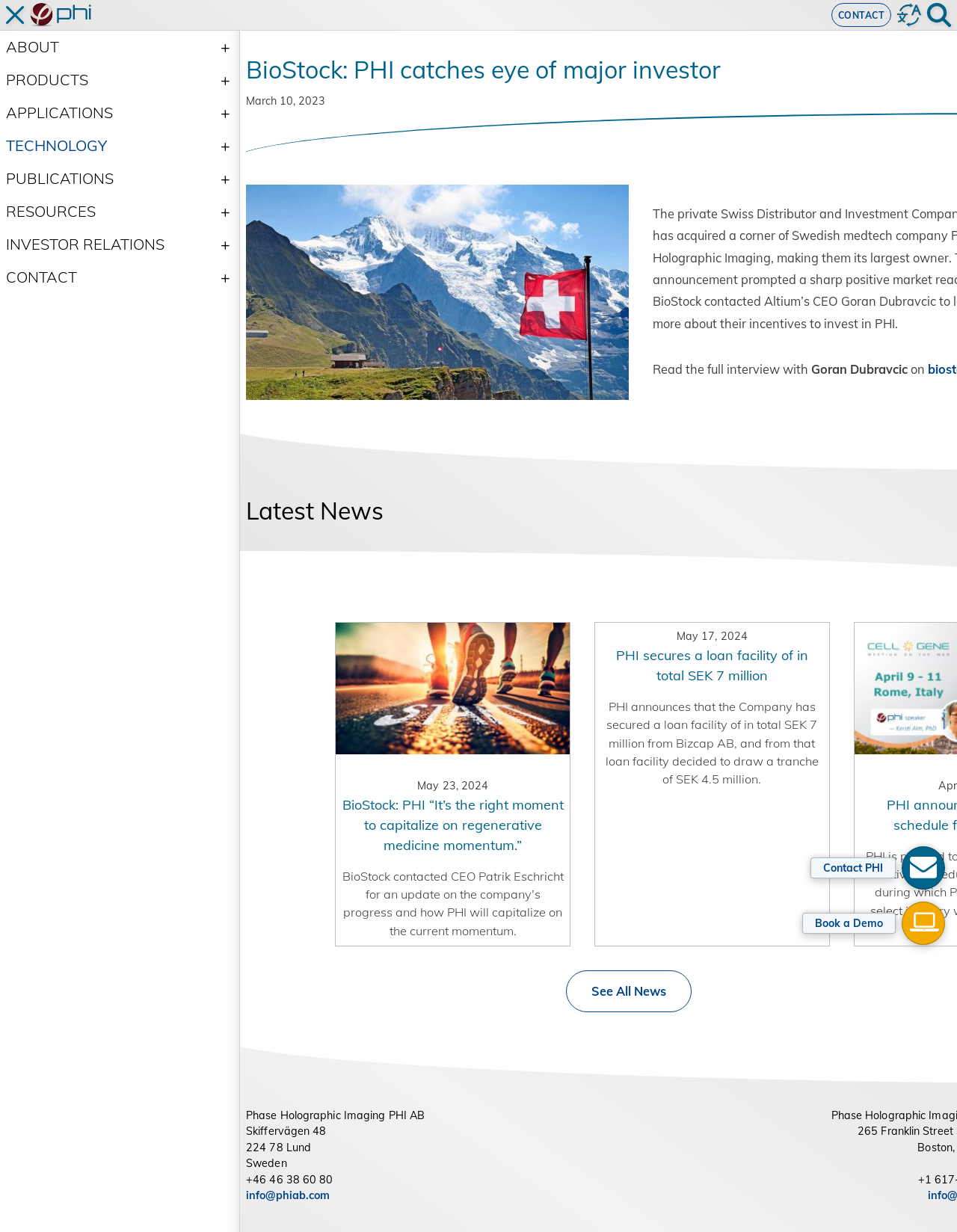Analyze the image and give a detailed response to the question:
What is the name of the company that acquired a corner of Phase Holographic Imaging?

The answer can be found in the article section of the webpage, where it is stated that 'The private Swiss Distributor and Investment Company Altium has acquired a corner of Swedish medtech company Phase Holographic Imaging, making them its largest owner.'